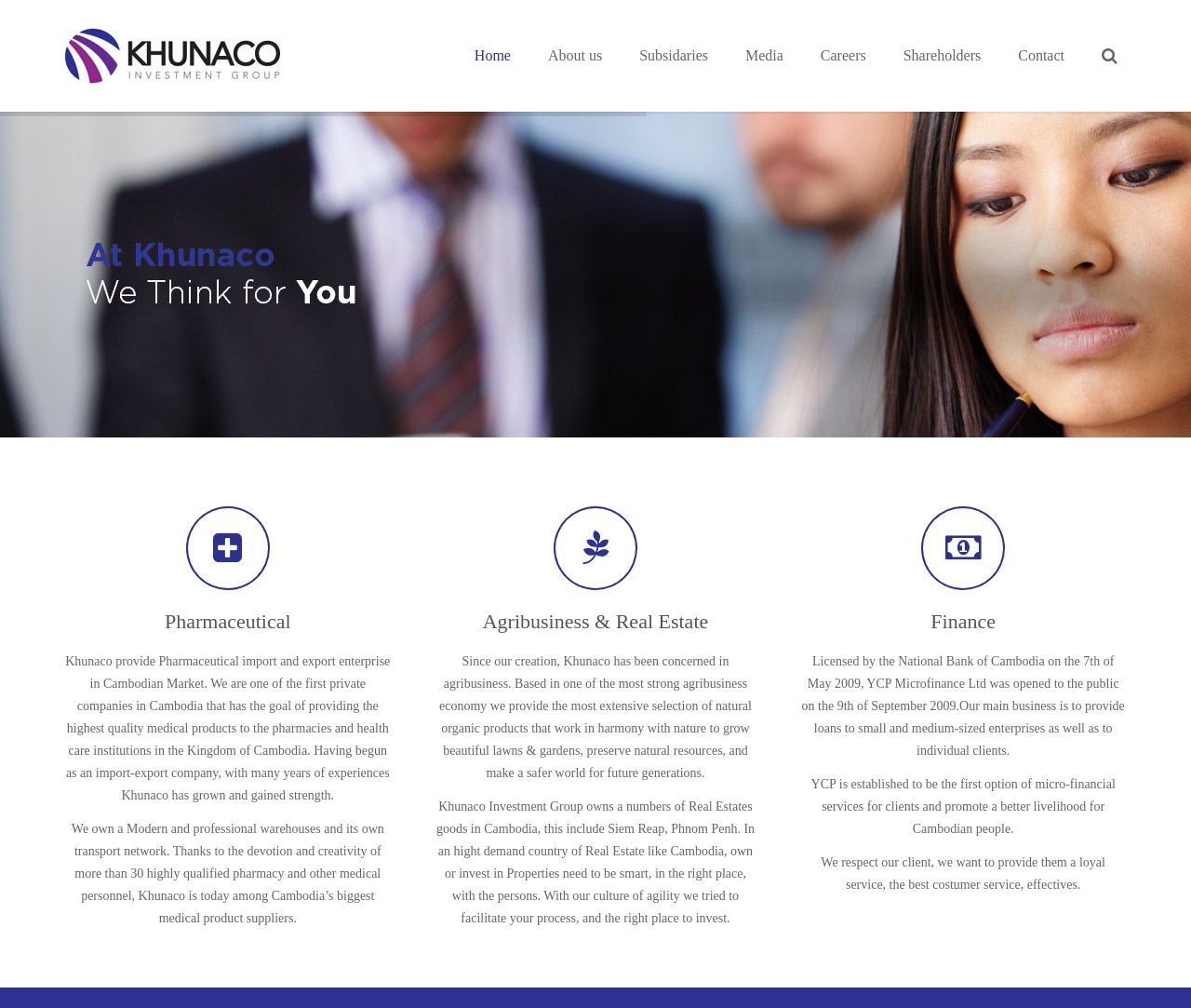How many highly qualified pharmacy and medical personnel work at Khunaco?
Please give a detailed and elaborate explanation in response to the question.

According to the webpage, Khunaco has more than 30 highly qualified pharmacy and medical personnel, as stated in the paragraph describing their pharmaceutical business.